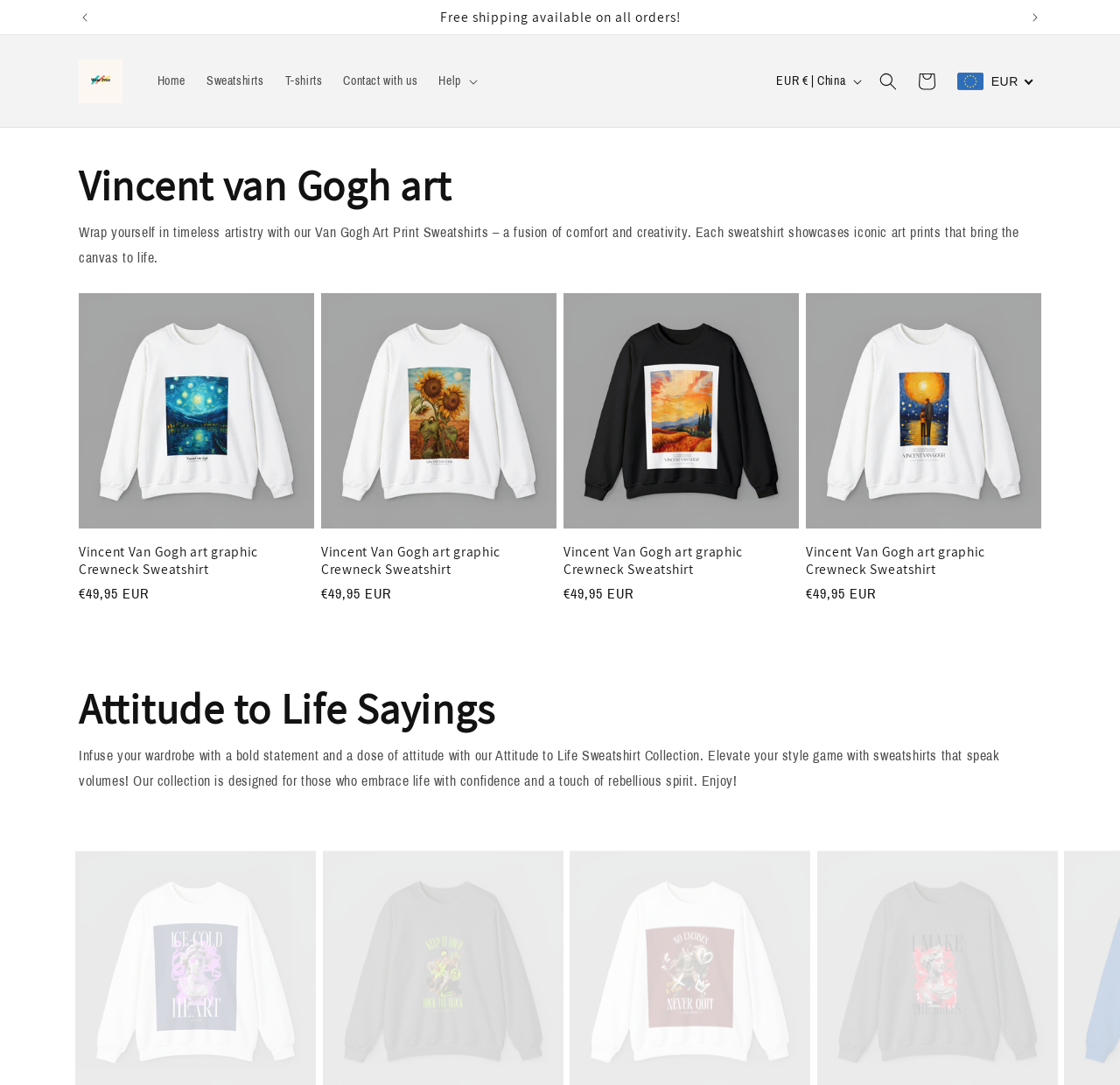Deliver a detailed narrative of the webpage's visual and textual elements.

This webpage is an e-commerce platform that sells pop art fashion items, specifically graphic t-shirts and sweatshirts. At the top of the page, there is an announcement bar with a carousel feature that displays multiple announcements. The first announcement is about free shipping available on all orders.

Below the announcement bar, there is a navigation menu with links to different sections of the website, including "Home", "Sweatshirts", "T-shirts", and "Contact us". Next to the navigation menu, there is a "Help" button and a "Search" button.

On the right side of the page, there is a currency selection menu with options to switch between different currencies, including EUR, USD, GBP, CAD, and AUD.

The main content of the page is divided into two sections. The first section is dedicated to Vincent van Gogh art print sweatshirts. There is a heading that reads "Vincent van Gogh art" and a paragraph that describes the sweatshirts as a fusion of comfort and creativity. Below the paragraph, there is a slider that displays multiple images of different sweatshirt designs, each with a heading and a price tag of €49,95 EUR.

The second section is dedicated to "Attitude to Life Sayings" sweatshirts. There is a heading and a paragraph that describes the collection as designed for those who embrace life with confidence and a touch of rebellious spirit. Below the paragraph, there are four images of different sweatshirt designs, including "ICE COLD HEART", "ROCK THE BLOCK", "NEVER QUIT", and "I MAKE THE RULES".

Throughout the page, there are multiple calls-to-action, including links to product pages and buttons to navigate through the website.